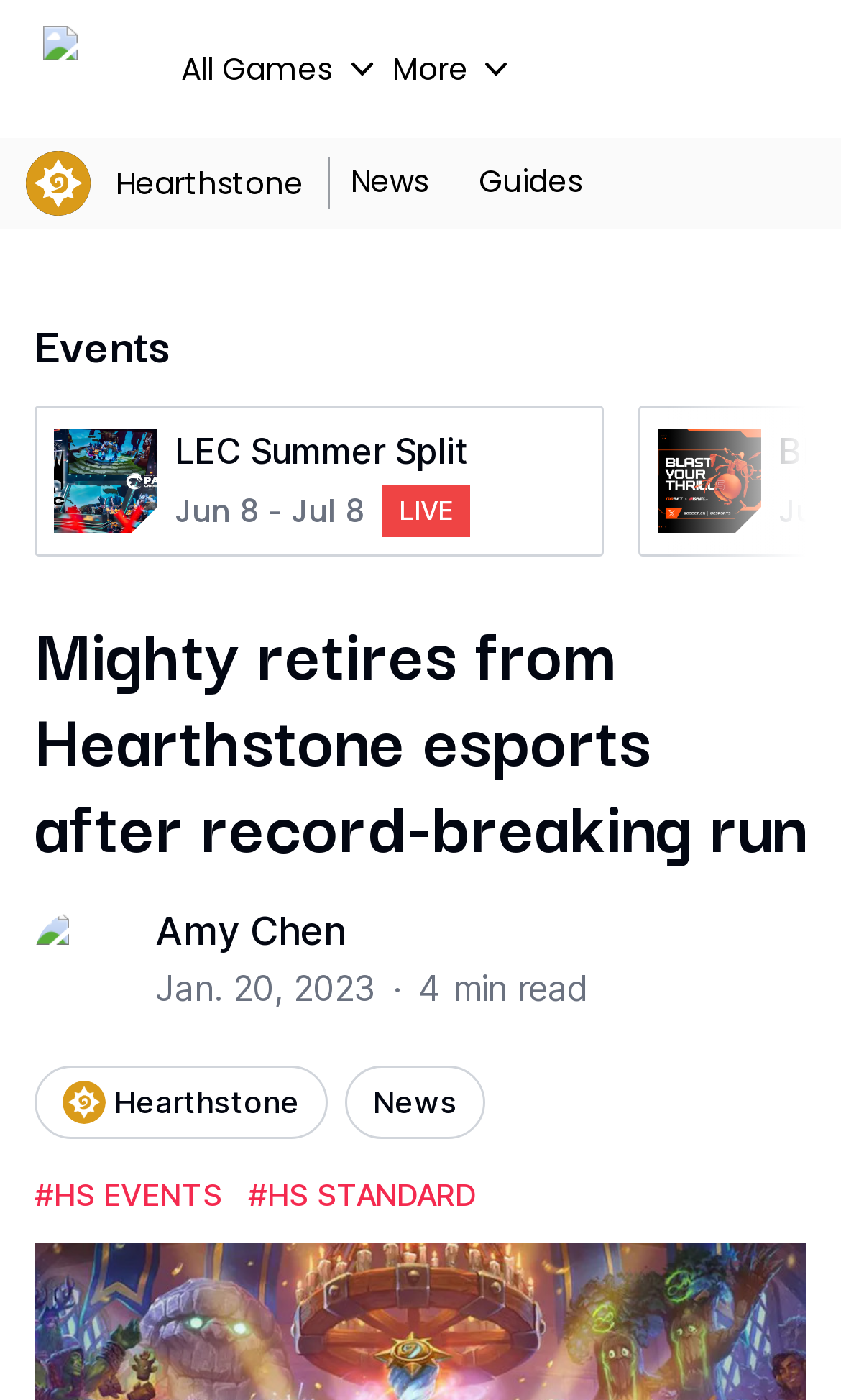Please specify the bounding box coordinates of the clickable region to carry out the following instruction: "Click the esports logo". The coordinates should be four float numbers between 0 and 1, in the format [left, top, right, bottom].

[0.051, 0.018, 0.154, 0.08]